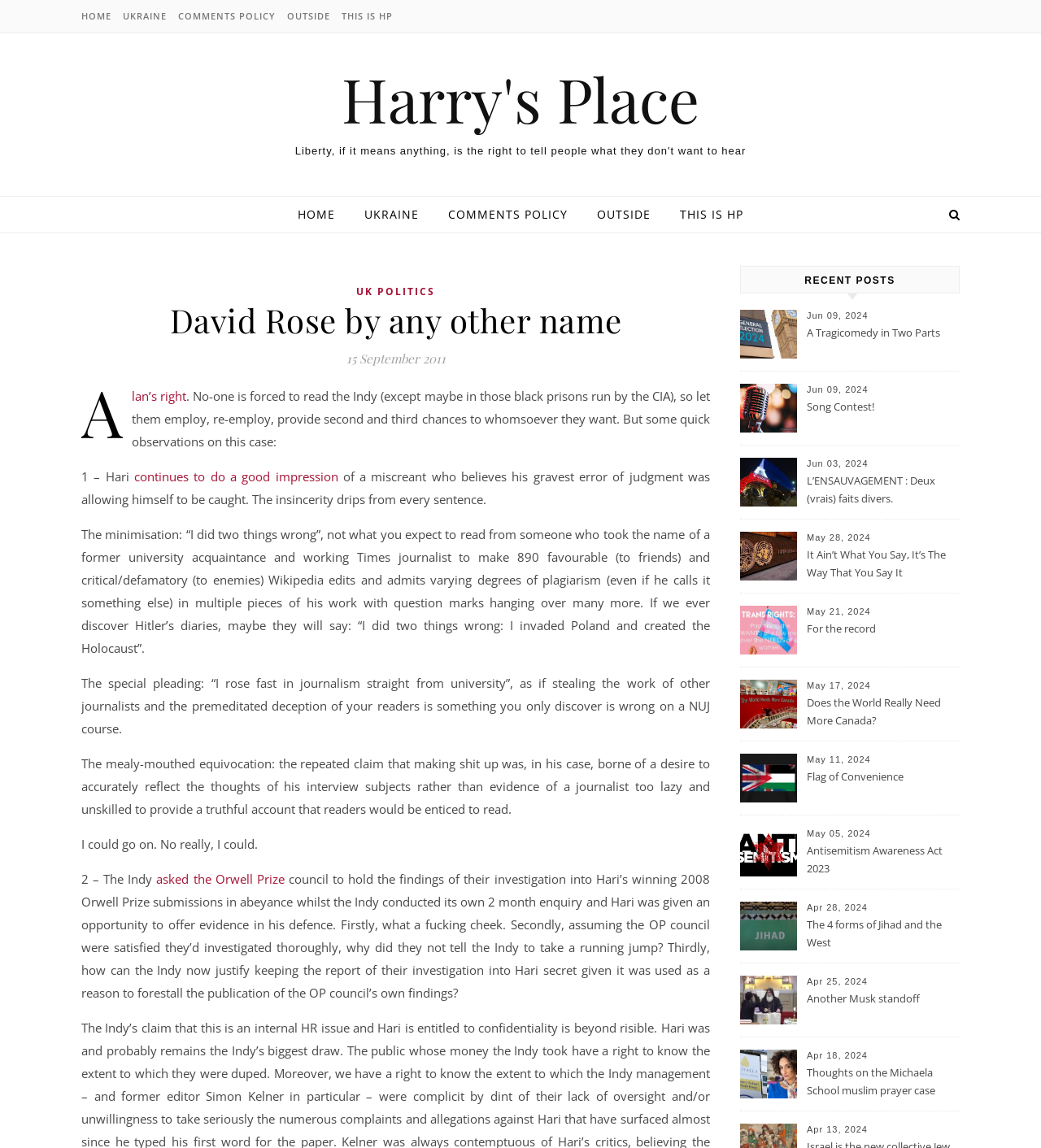Explain the features and main sections of the webpage comprehensively.

This webpage appears to be a blog post or article discussing the topic of journalism and ethics, specifically in relation to a journalist named David Rose and the Independent newspaper. 

At the top of the page, there are several links to different sections of the website, including "HOME", "UKRAINE", "COMMENTS POLICY", "OUTSIDE", and "THIS IS HP". Below this, there is a header section with a link to "Harry's Place" and a subheading "David Rose by any other name". 

The main content of the page is a lengthy article or blog post, which begins with a quote from Alan and then launches into a critique of David Rose's behavior and the Independent's handling of the situation. The text is divided into several sections, each with its own subheading, and includes links to other articles or sources. 

To the right of the main content, there is a sidebar with a list of "RECENT POSTS", each with a date and a link to a different article. The dates range from June 9, 2024, to April 13, 2024.